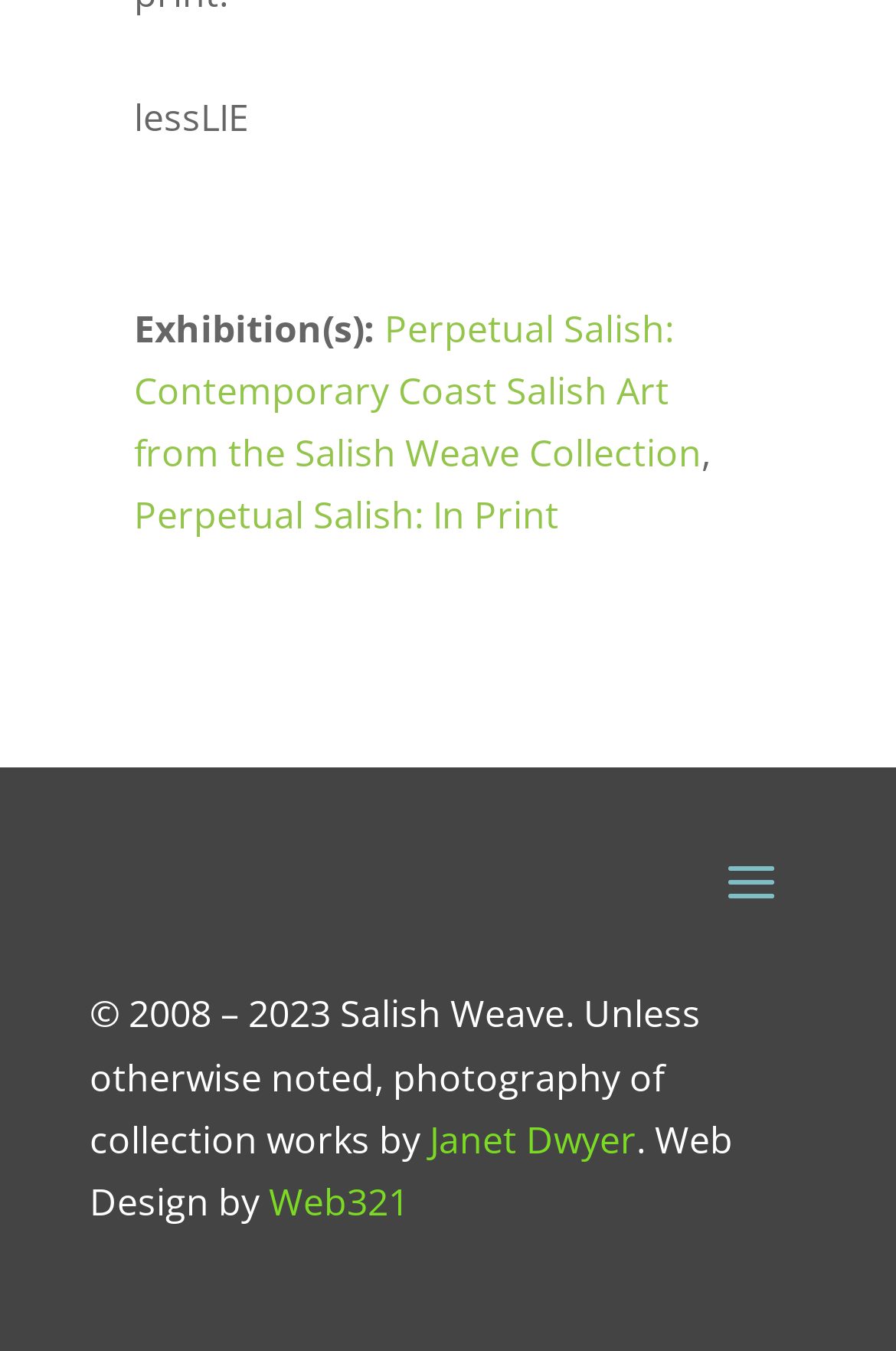What is the year range of the copyright?
Please look at the screenshot and answer using one word or phrase.

2008 – 2023